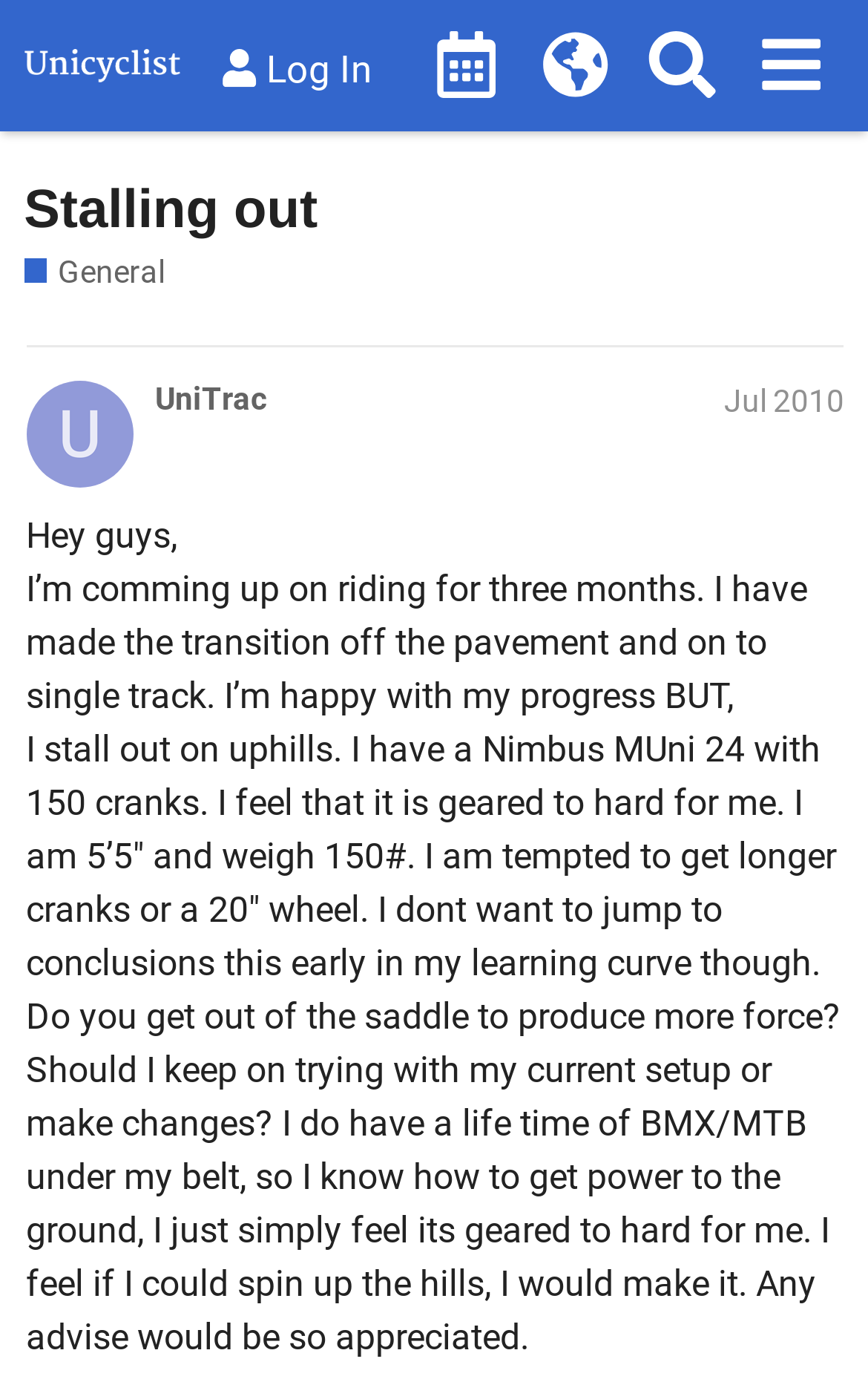Select the bounding box coordinates of the element I need to click to carry out the following instruction: "Go to Home".

None